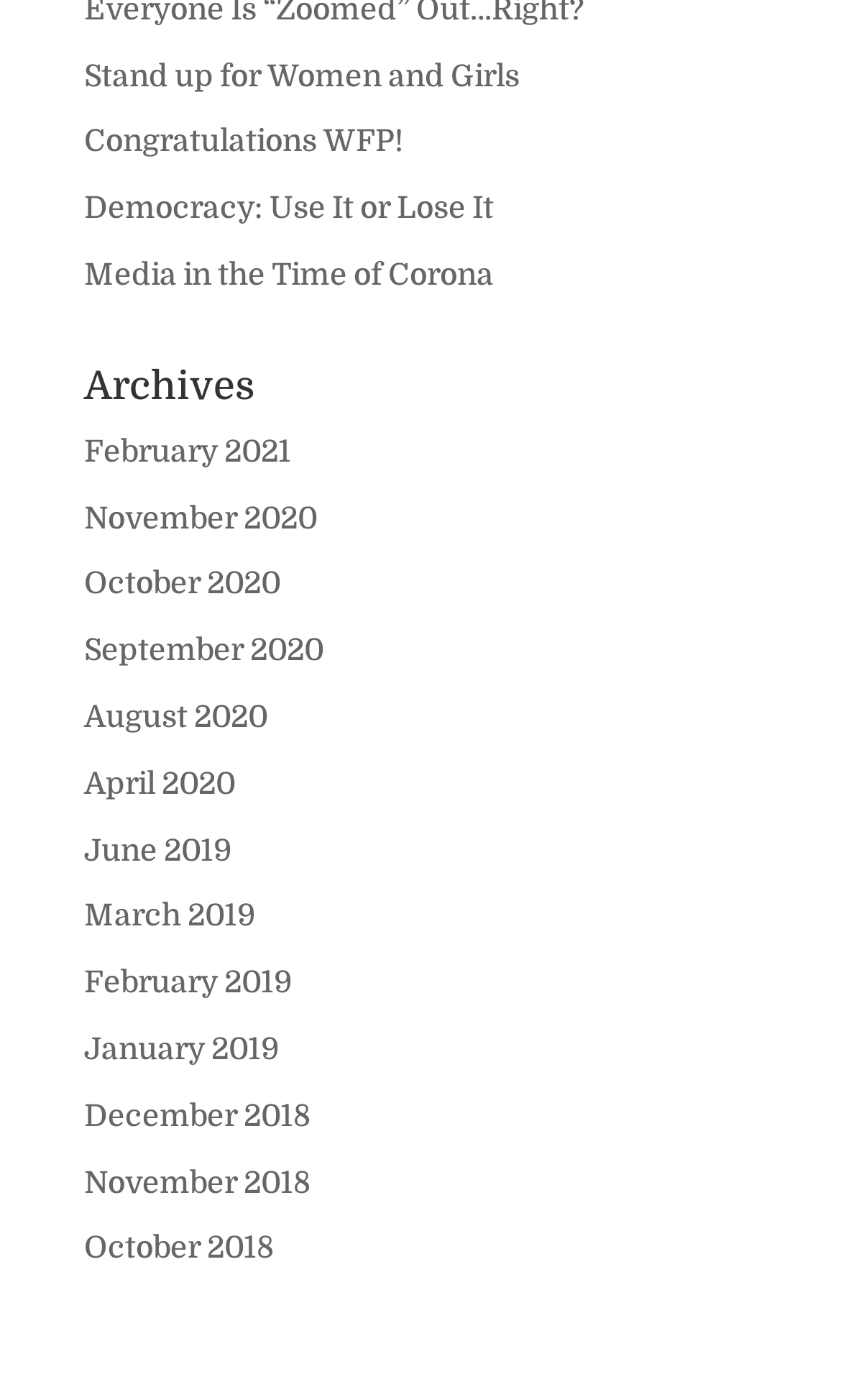Please determine the bounding box coordinates of the element's region to click in order to carry out the following instruction: "Browse Archives". The coordinates should be four float numbers between 0 and 1, i.e., [left, top, right, bottom].

[0.1, 0.262, 0.9, 0.305]